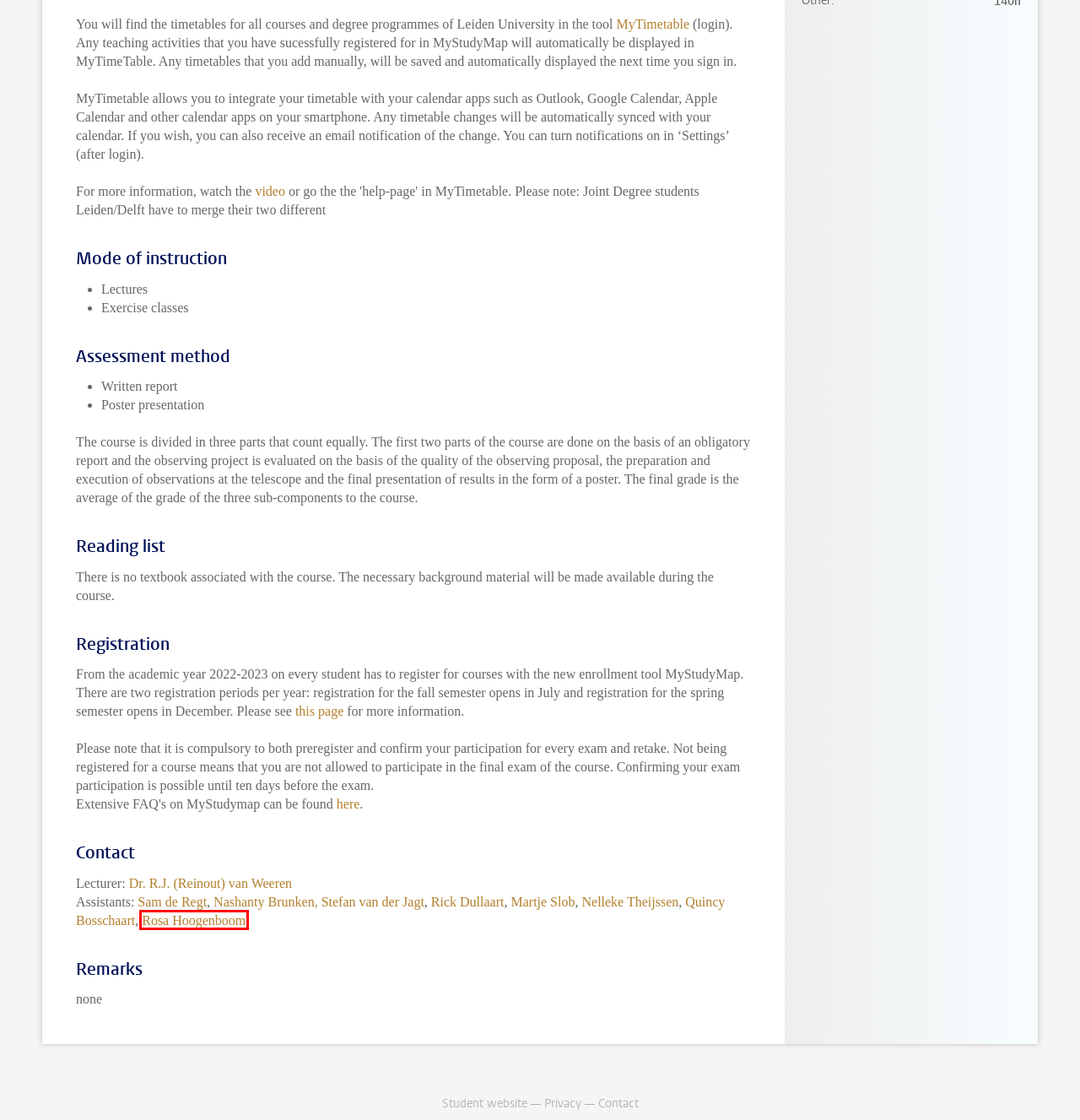Given a webpage screenshot featuring a red rectangle around a UI element, please determine the best description for the new webpage that appears after the element within the bounding box is clicked. The options are:
A. STRW local: Pers
B. Your student registration - Leiden University
C. MyTimetable - Timetable view | Leiden University
D. Martje Slob's home page
E. Student website - Leiden University
F. Privacy Notice - Leiden University
G. Rosa Hoogenboom, van der's home page
H. Sam de Regt - Universiteit Leiden

G